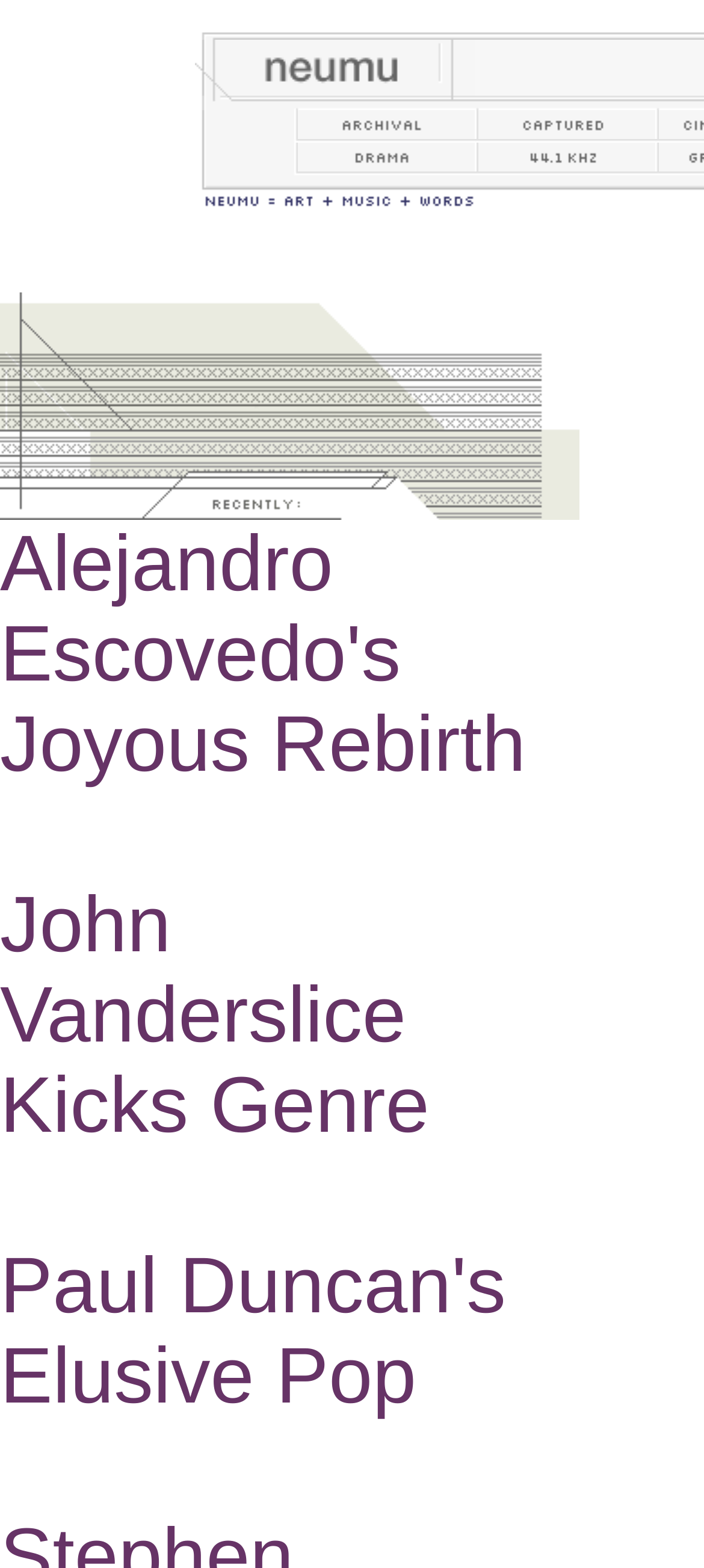What is the genre of music mentioned in the link?
Look at the image and respond with a one-word or short-phrase answer.

drama